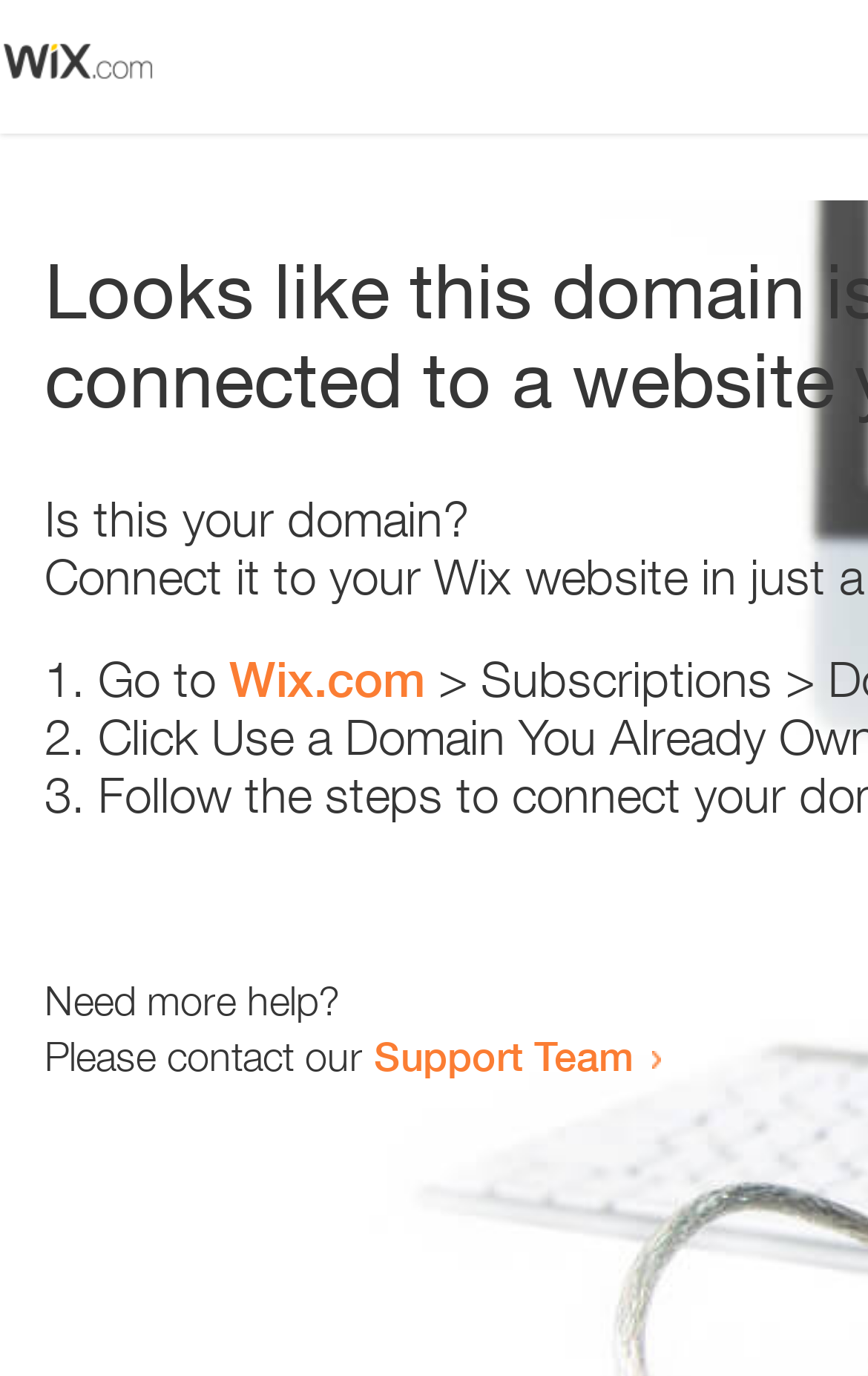Generate a thorough explanation of the webpage's elements.

The webpage appears to be an error page, with a small image at the top left corner. Below the image, there is a question "Is this your domain?" in a prominent position. 

To the right of the question, there is a numbered list with three items. The first item starts with "1." and suggests going to "Wix.com". The second item starts with "2." and the third item starts with "3.", but their contents are not specified. 

Further down the page, there is a message "Need more help?" followed by a sentence "Please contact our Support Team" with a link to the Support Team.